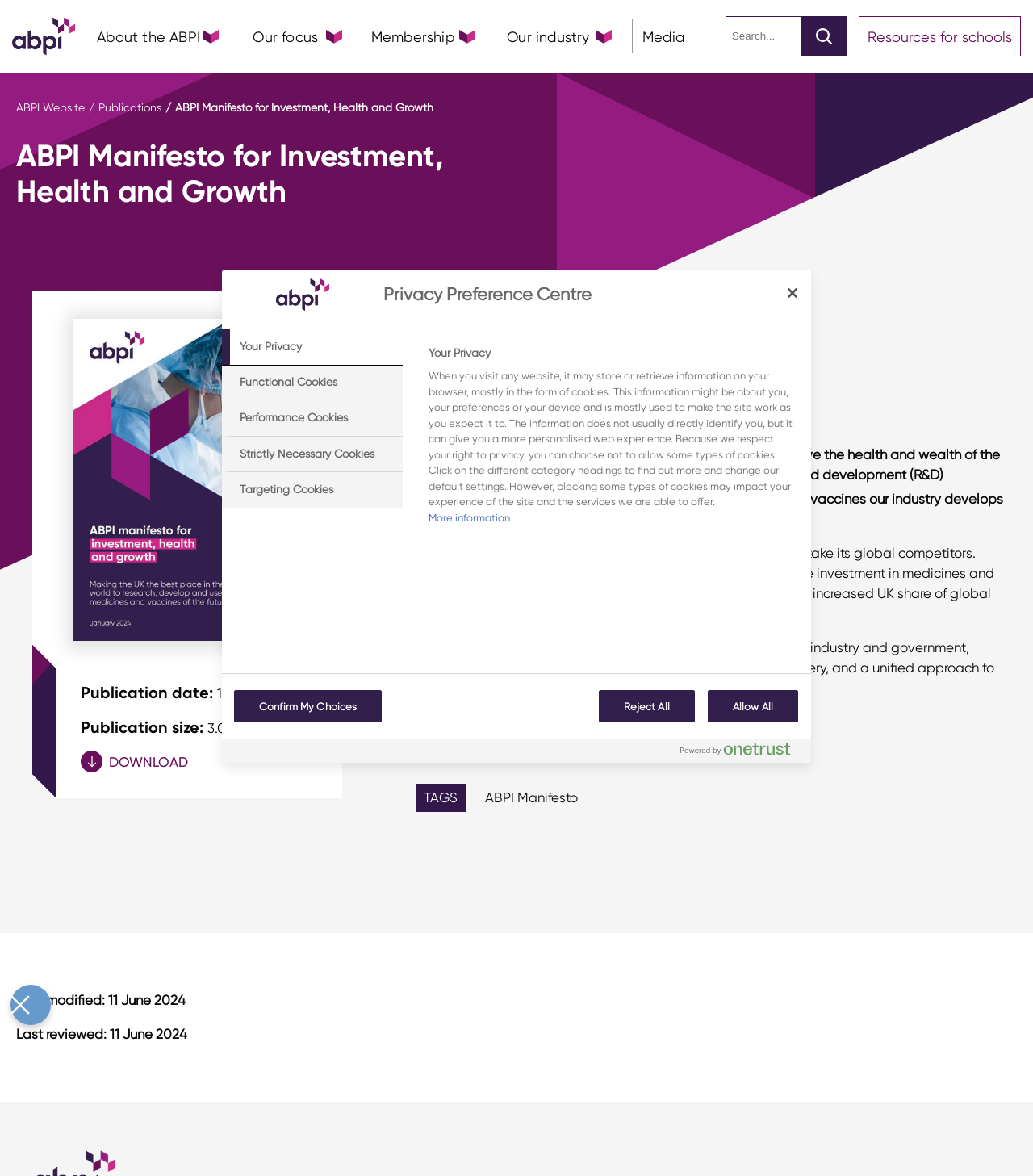Pinpoint the bounding box coordinates of the area that must be clicked to complete this instruction: "Search for something".

[0.702, 0.014, 0.776, 0.048]